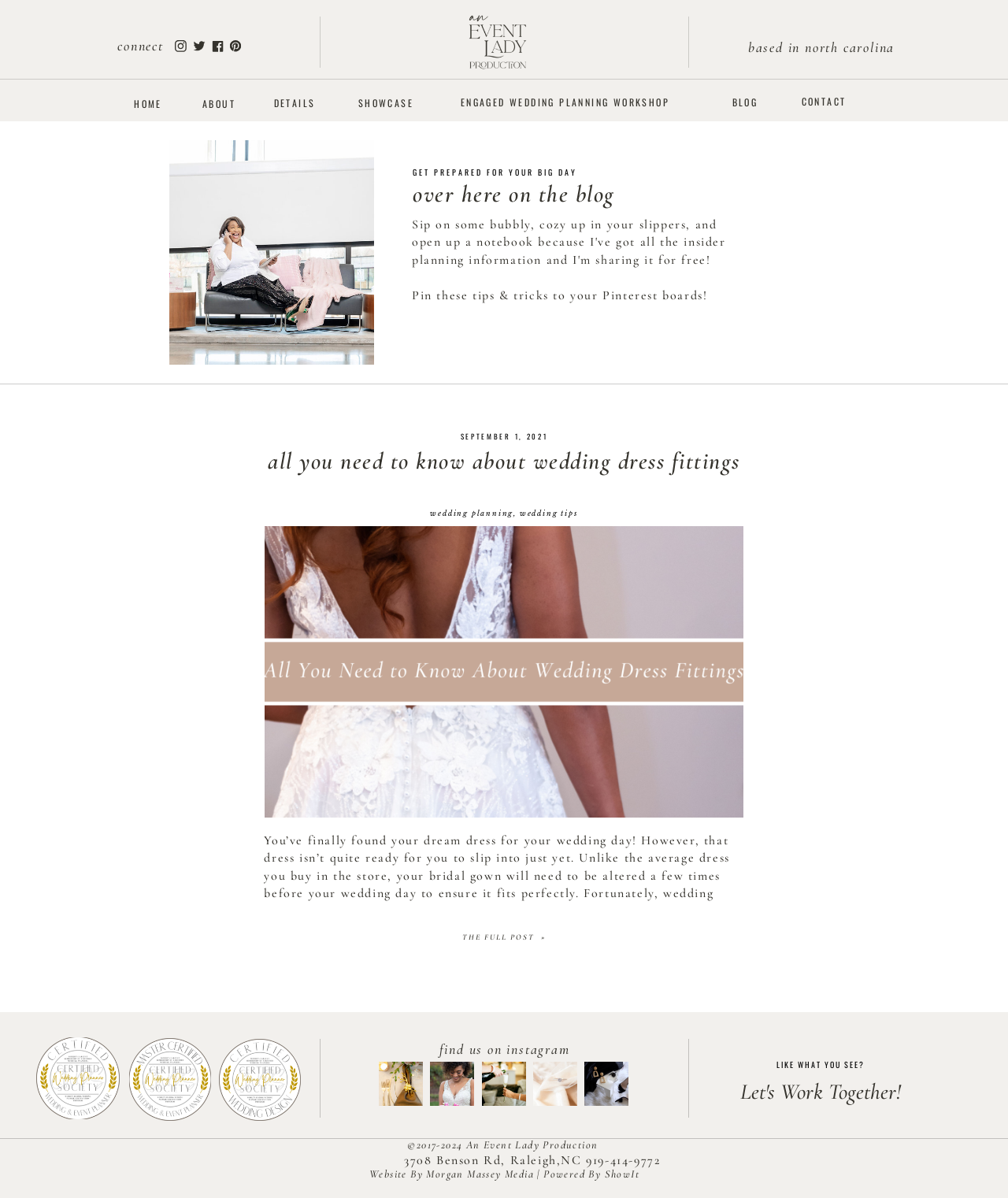Predict the bounding box of the UI element based on this description: "Wedding Tips".

[0.516, 0.425, 0.573, 0.432]